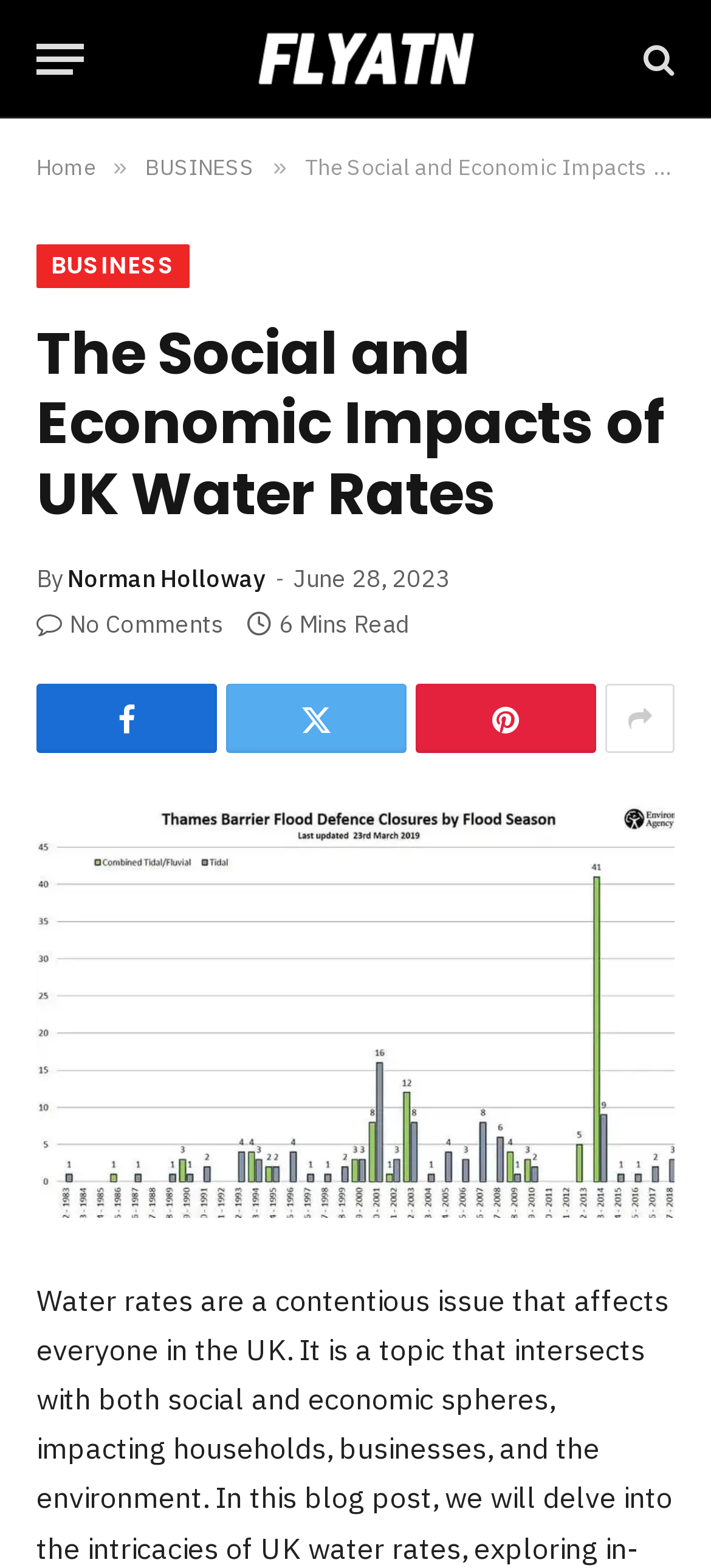Show the bounding box coordinates of the element that should be clicked to complete the task: "Click the menu button".

[0.051, 0.012, 0.118, 0.064]